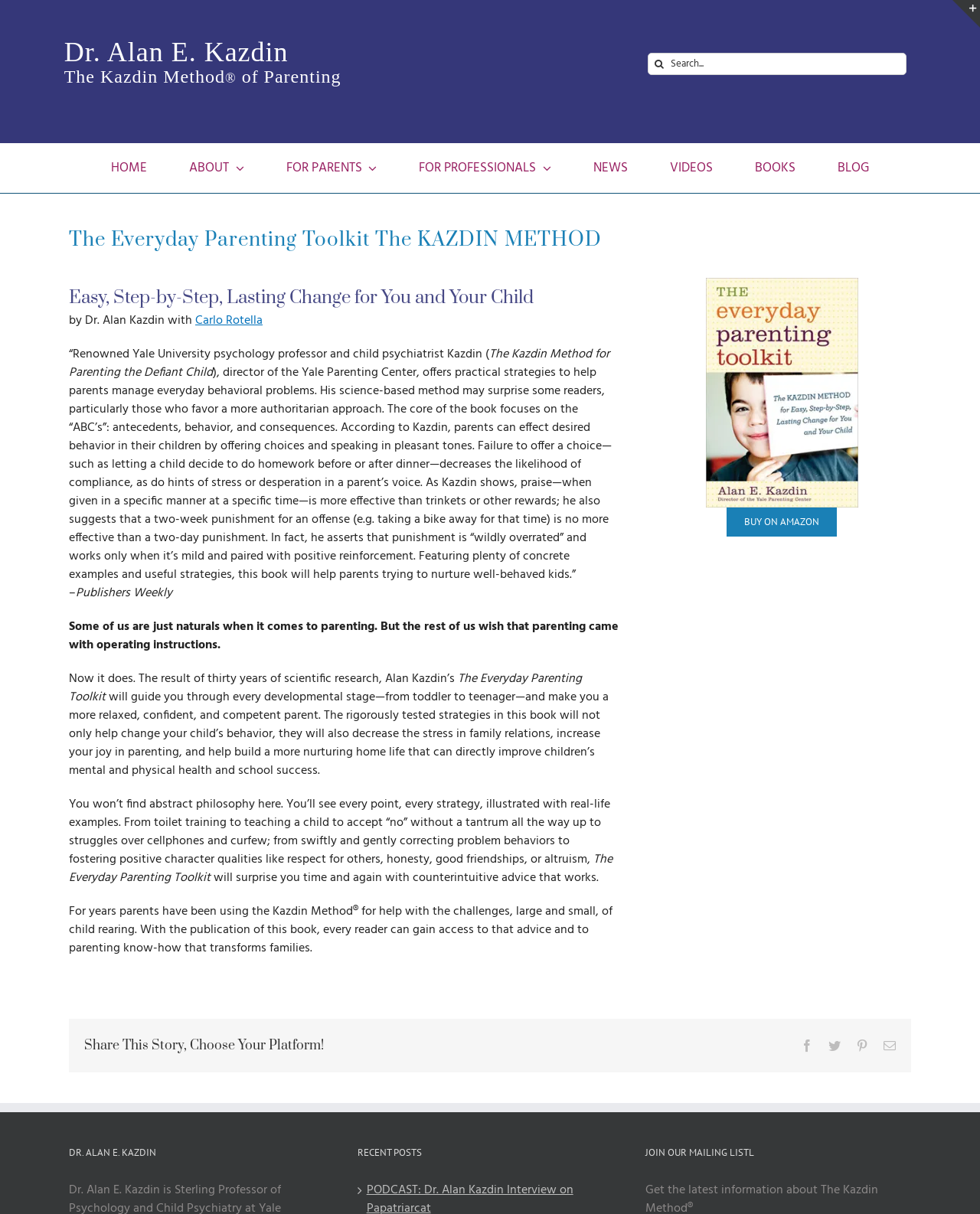Locate the bounding box coordinates of the element's region that should be clicked to carry out the following instruction: "Read the blog". The coordinates need to be four float numbers between 0 and 1, i.e., [left, top, right, bottom].

[0.855, 0.13, 0.887, 0.146]